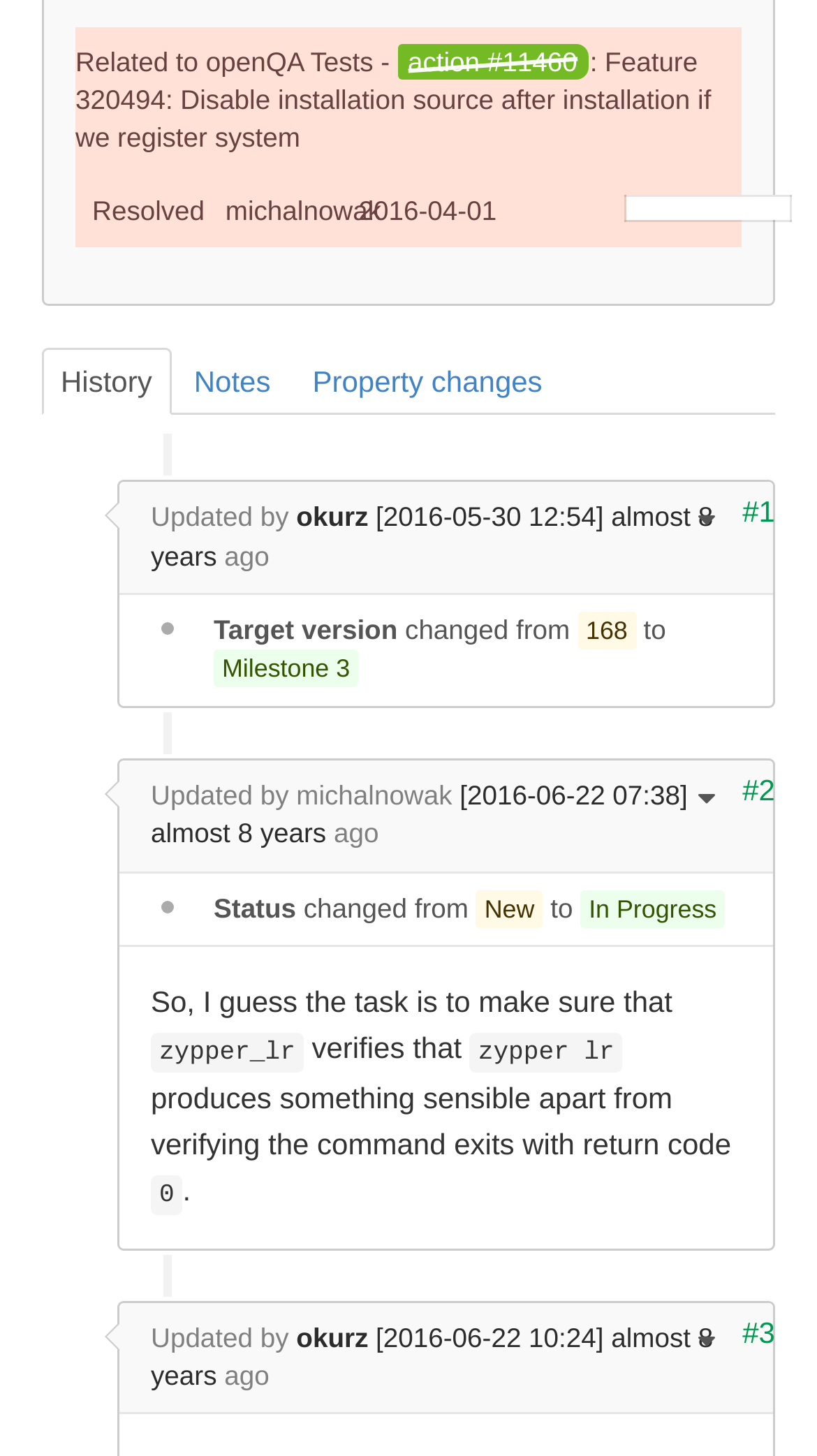From the element description Property changes, predict the bounding box coordinates of the UI element. The coordinates must be specified in the format (top-left x, top-left y, bottom-right x, bottom-right y) and should be within the 0 to 1 range.

[0.359, 0.239, 0.687, 0.285]